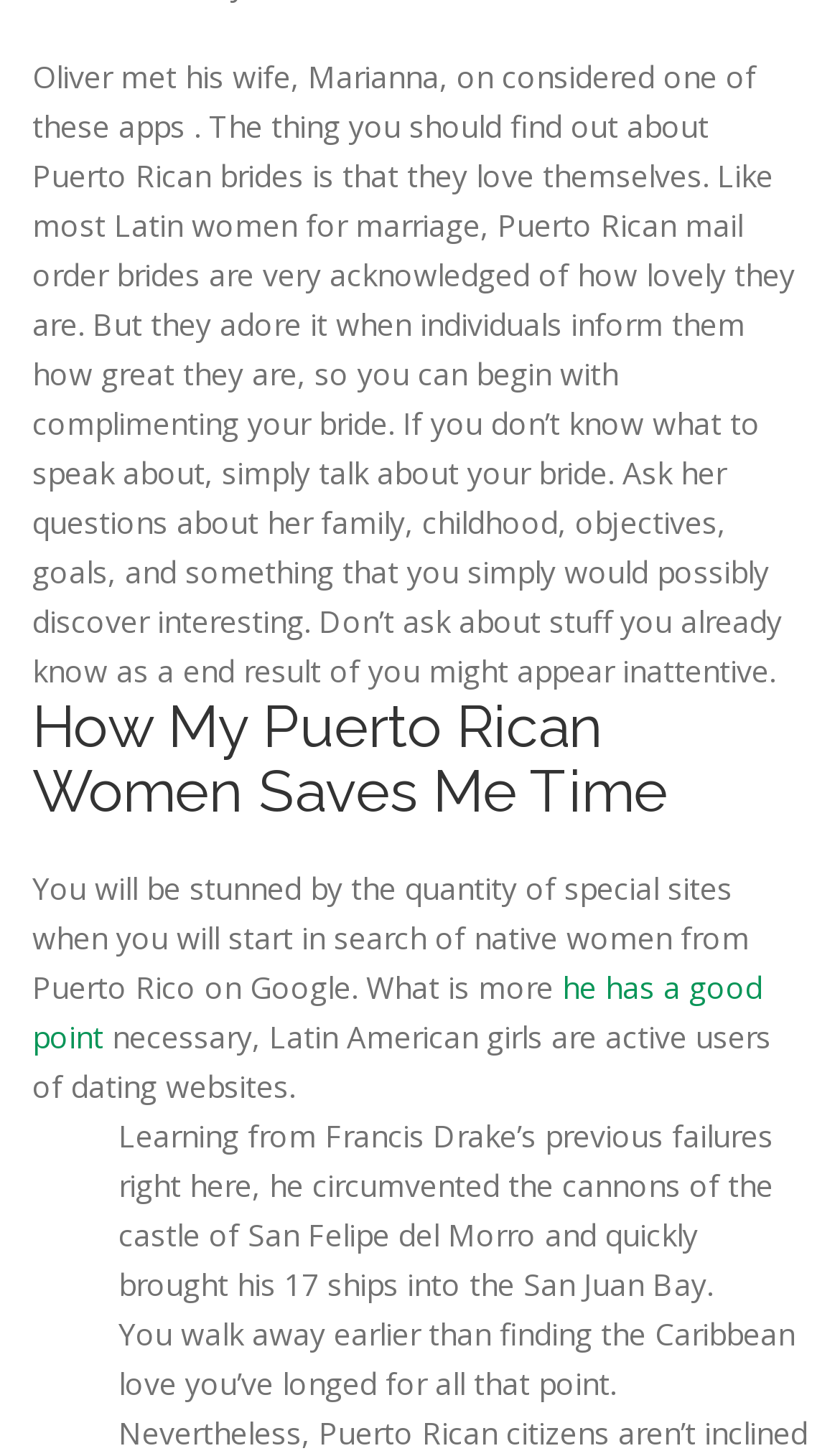What is the consequence of not finding Caribbean love?
Please provide a comprehensive answer based on the information in the image.

The article states that if one does not find the Caribbean love they've longed for, they will walk away, implying a sense of disappointment and unfulfillment.